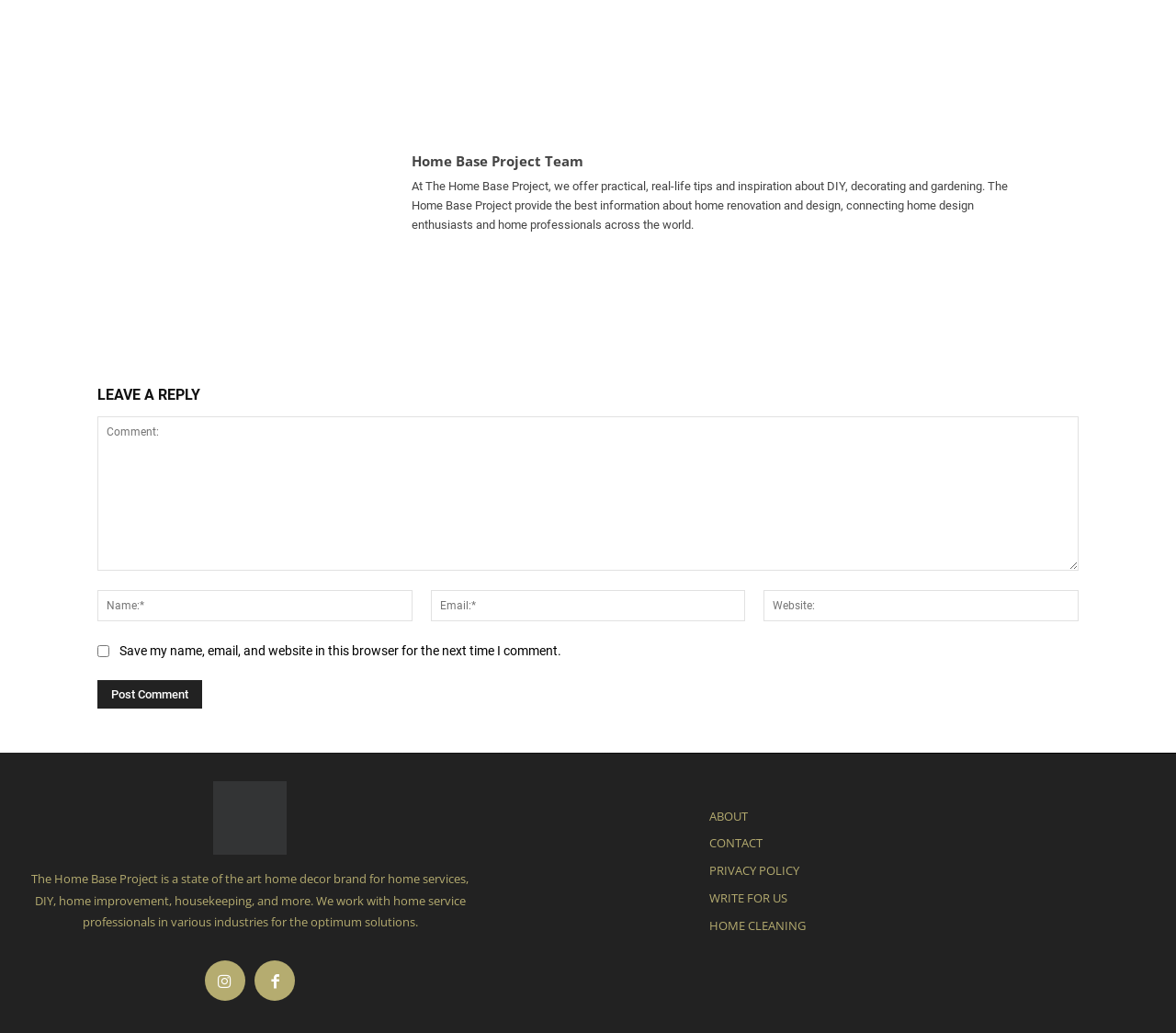Given the element description "Contact" in the screenshot, predict the bounding box coordinates of that UI element.

[0.603, 0.804, 0.981, 0.83]